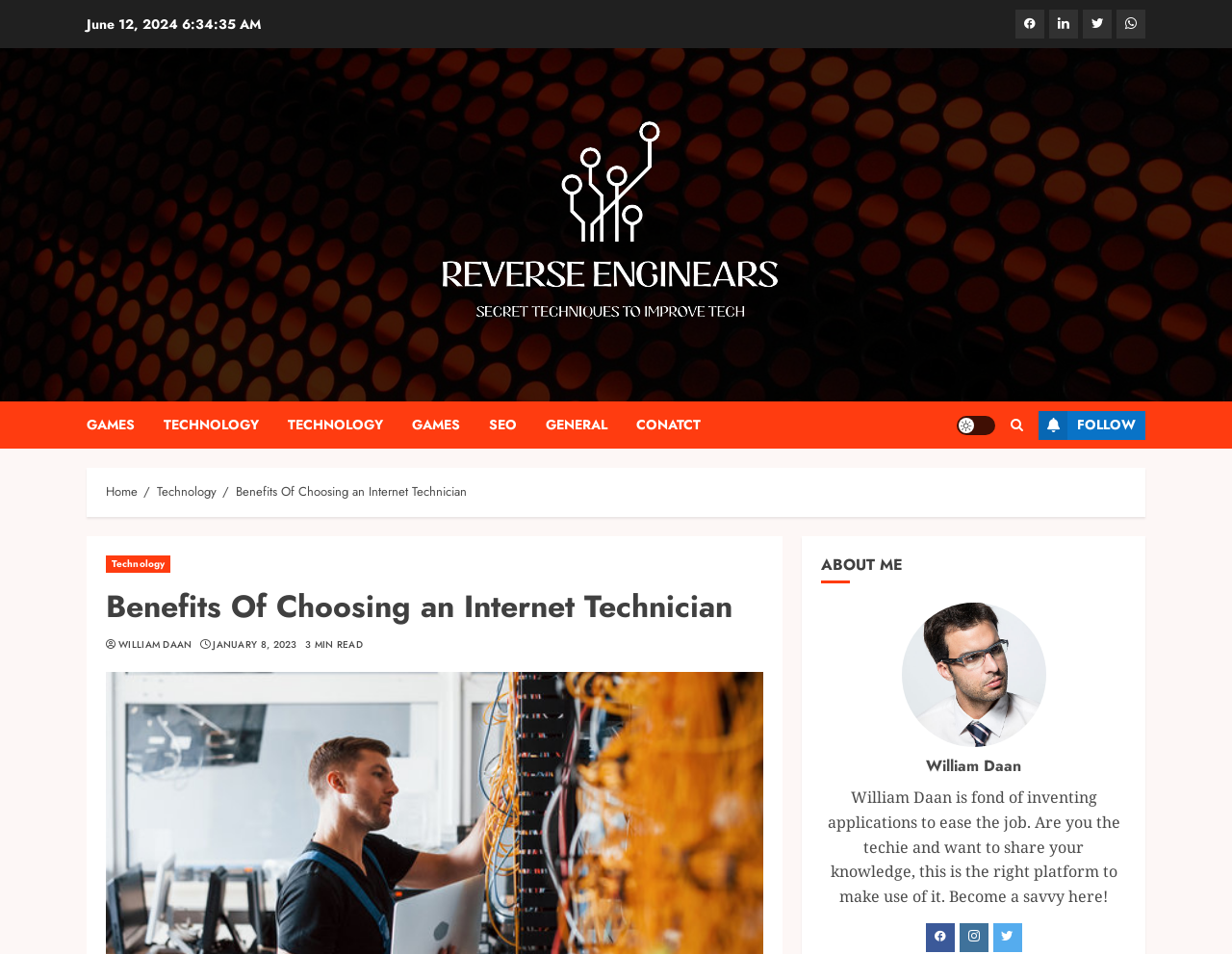Determine the bounding box coordinates of the clickable element to achieve the following action: 'Click on the Facebook link'. Provide the coordinates as four float values between 0 and 1, formatted as [left, top, right, bottom].

[0.824, 0.01, 0.848, 0.04]